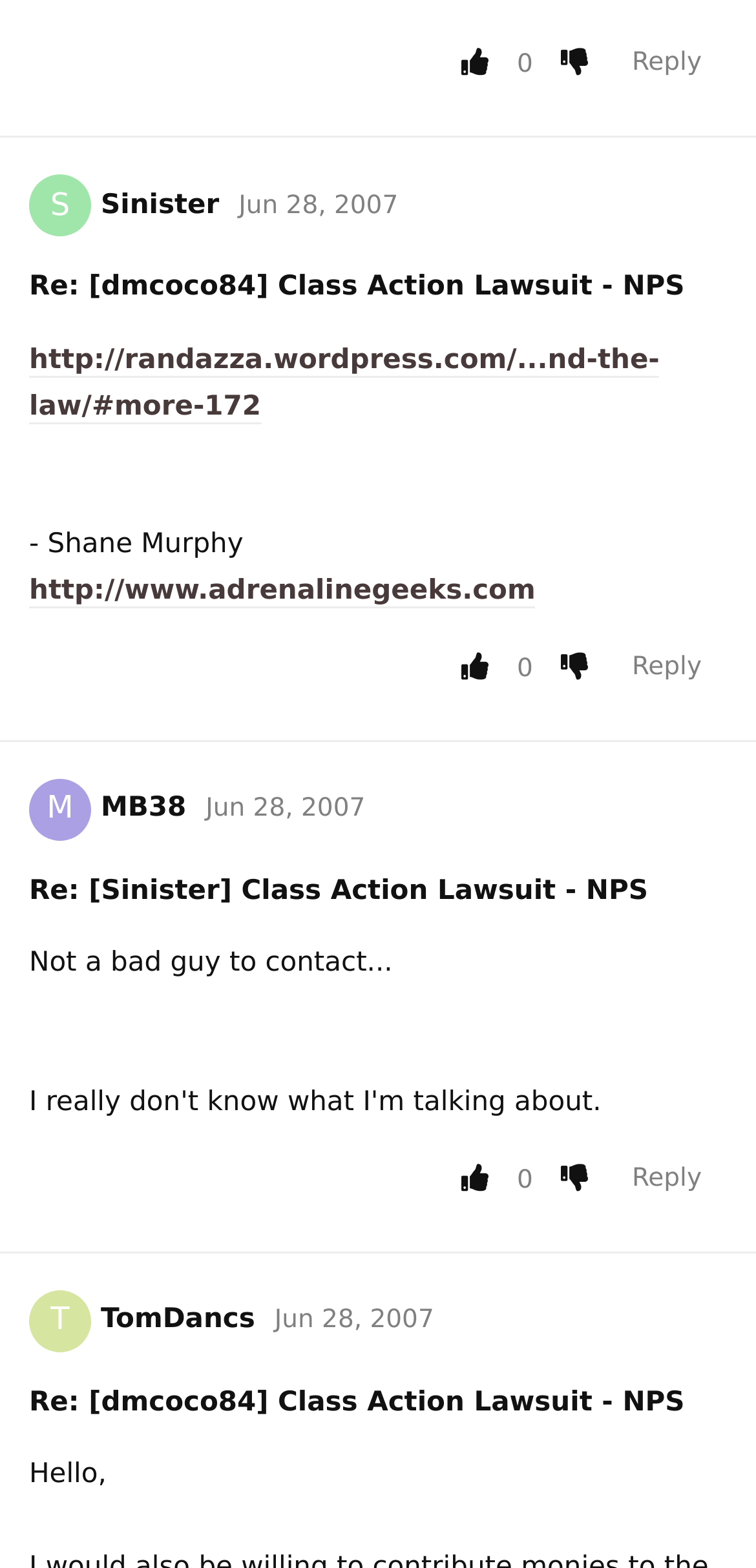Determine the bounding box coordinates of the element's region needed to click to follow the instruction: "Downvote a post". Provide these coordinates as four float numbers between 0 and 1, formatted as [left, top, right, bottom].

[0.722, 0.028, 0.815, 0.055]